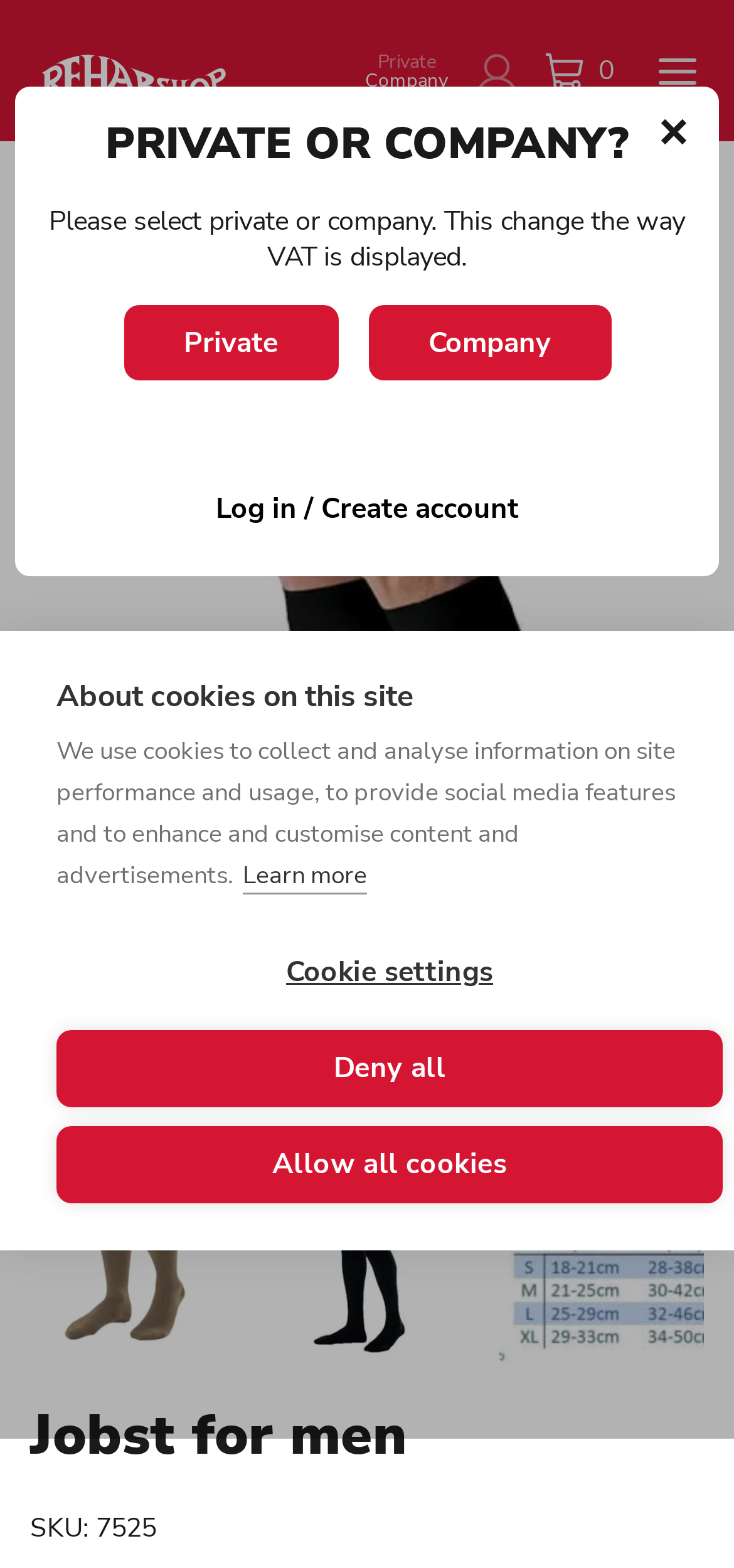Could you highlight the region that needs to be clicked to execute the instruction: "Select the compression stockings option"?

[0.041, 0.223, 0.469, 0.25]